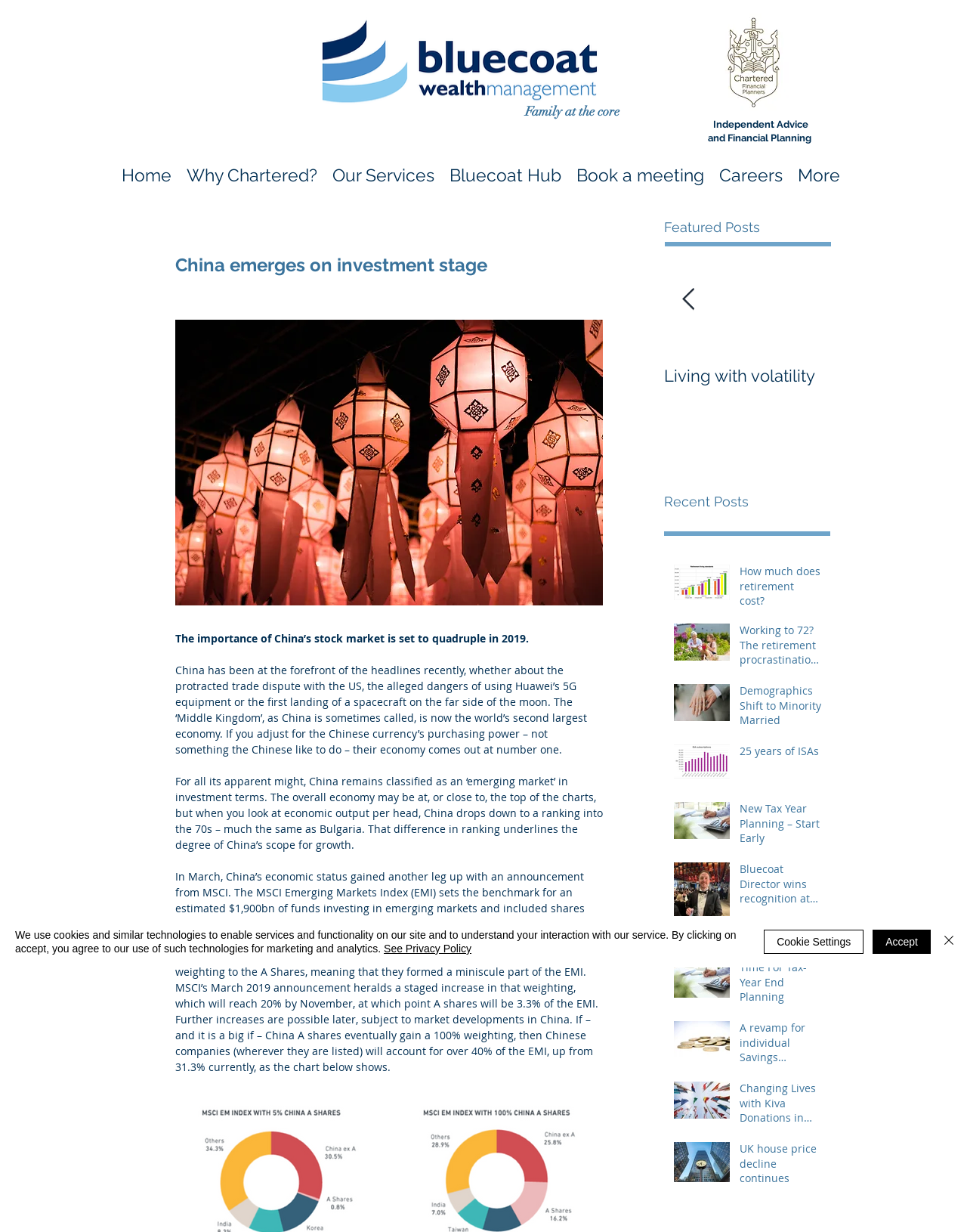What is the topic of the recent post 'Time to start your year-end tax planning'?
Give a detailed explanation using the information visible in the image.

The recent post 'Time to start your year-end tax planning' is located in the 'Recent Posts' section. The title of the post suggests that it is about planning for year-end taxes.